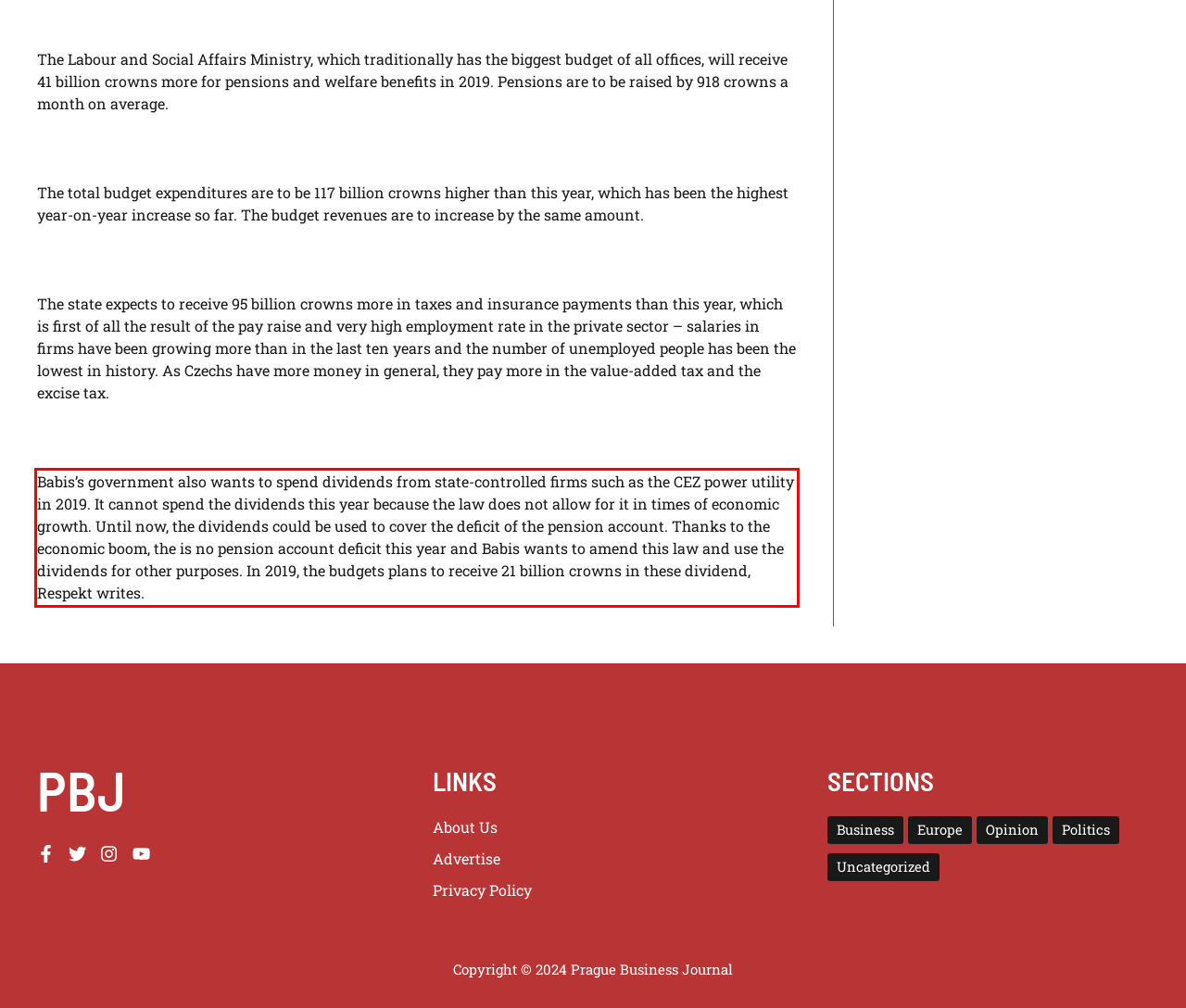You have a webpage screenshot with a red rectangle surrounding a UI element. Extract the text content from within this red bounding box.

Babis’s government also wants to spend dividends from state-controlled firms such as the CEZ power utility in 2019. It cannot spend the dividends this year because the law does not allow for it in times of economic growth. Until now, the dividends could be used to cover the deficit of the pension account. Thanks to the economic boom, the is no pension account deficit this year and Babis wants to amend this law and use the dividends for other purposes. In 2019, the budgets plans to receive 21 billion crowns in these dividend, Respekt writes.